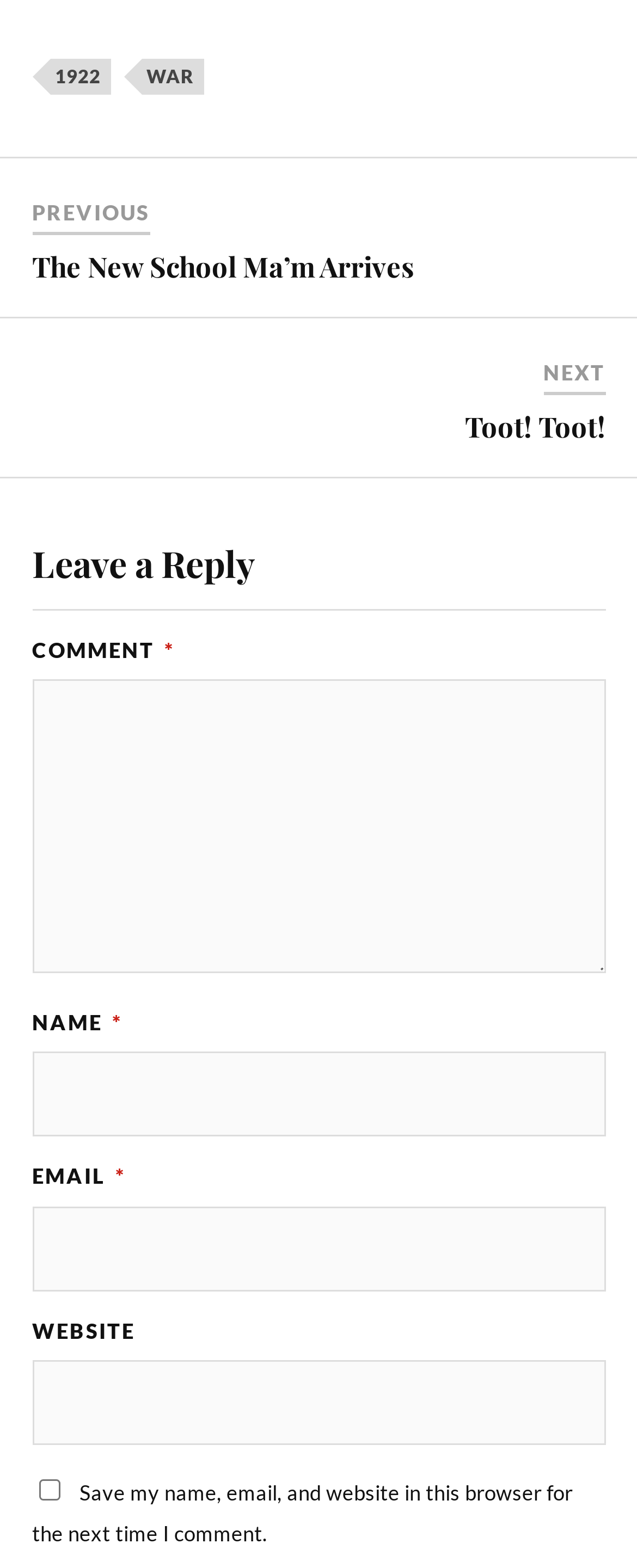Is the checkbox checked by default?
Based on the visual content, answer with a single word or a brief phrase.

No